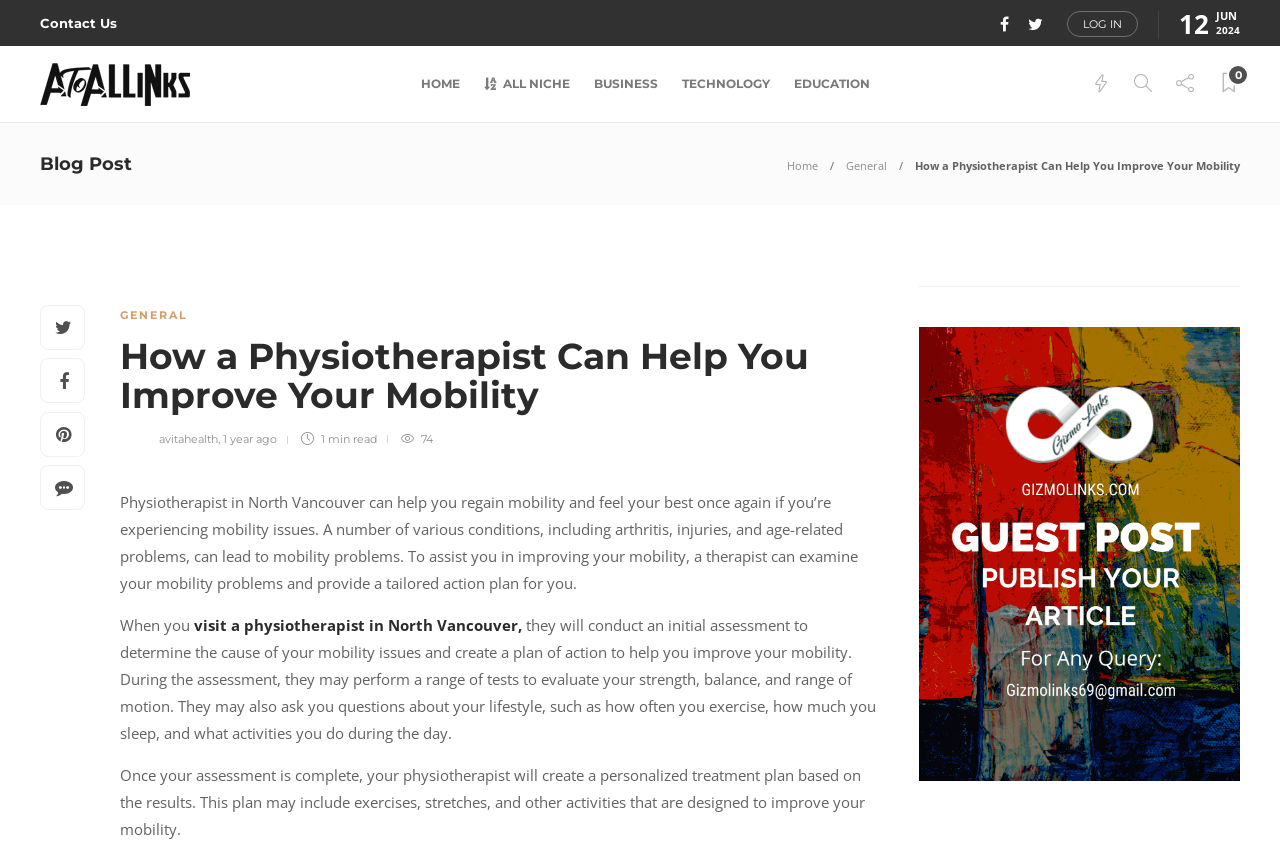Please give a one-word or short phrase response to the following question: 
What is the name of the website's logo?

AtoAllinks